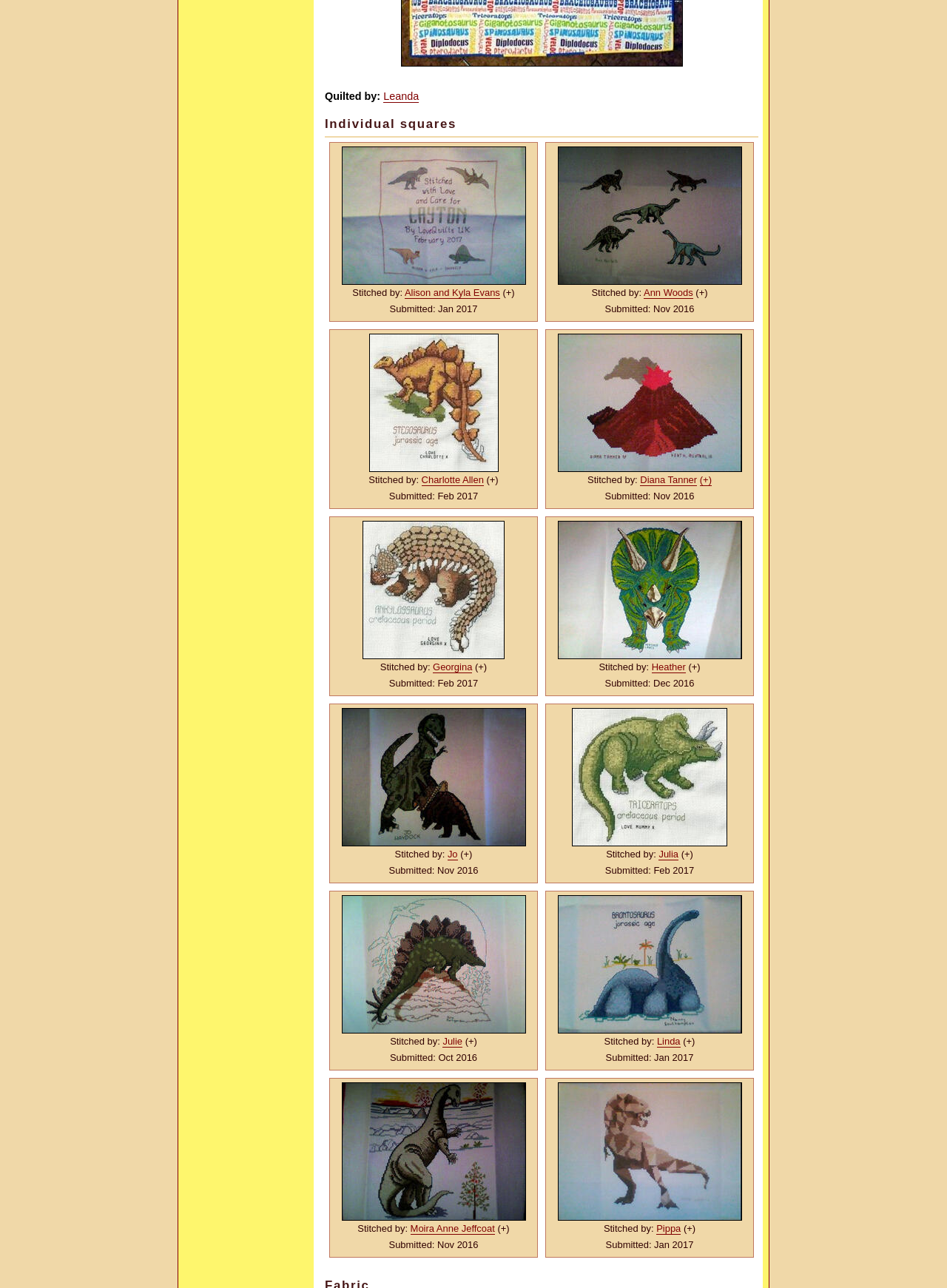Analyze the image and answer the question with as much detail as possible: 
What is the common theme among the cross stitch squares listed on the webpage?

The webpage lists multiple cross stitch squares, and they all have a common theme of being part of Layton A's quilt, as indicated by the text 'Cross stitch square for Layton A's quilt' accompanying each square.